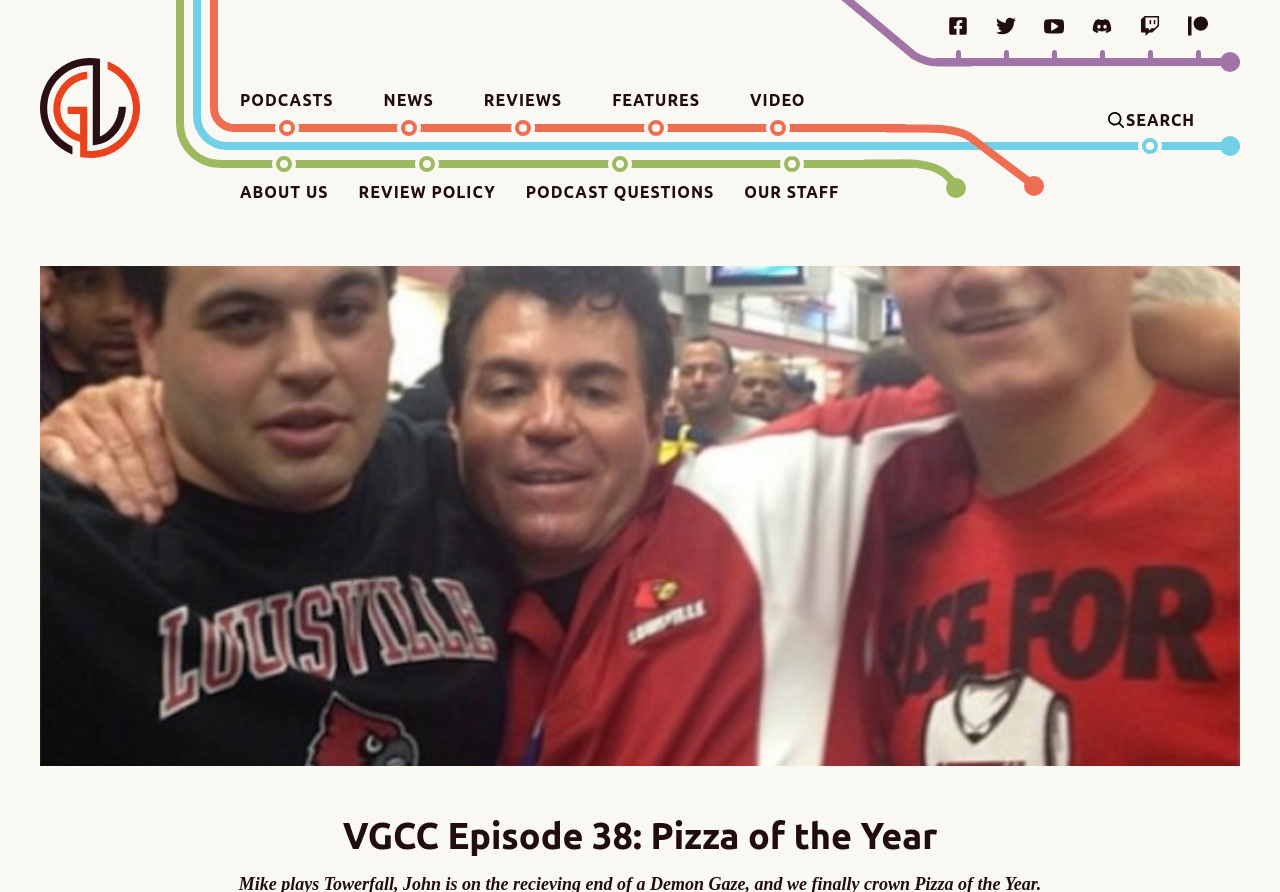Given the element description Review Policy, identify the bounding box coordinates for the UI element on the webpage screenshot. The format should be (top-left x, top-left y, bottom-right x, bottom-right y), with values between 0 and 1.

[0.28, 0.188, 0.387, 0.242]